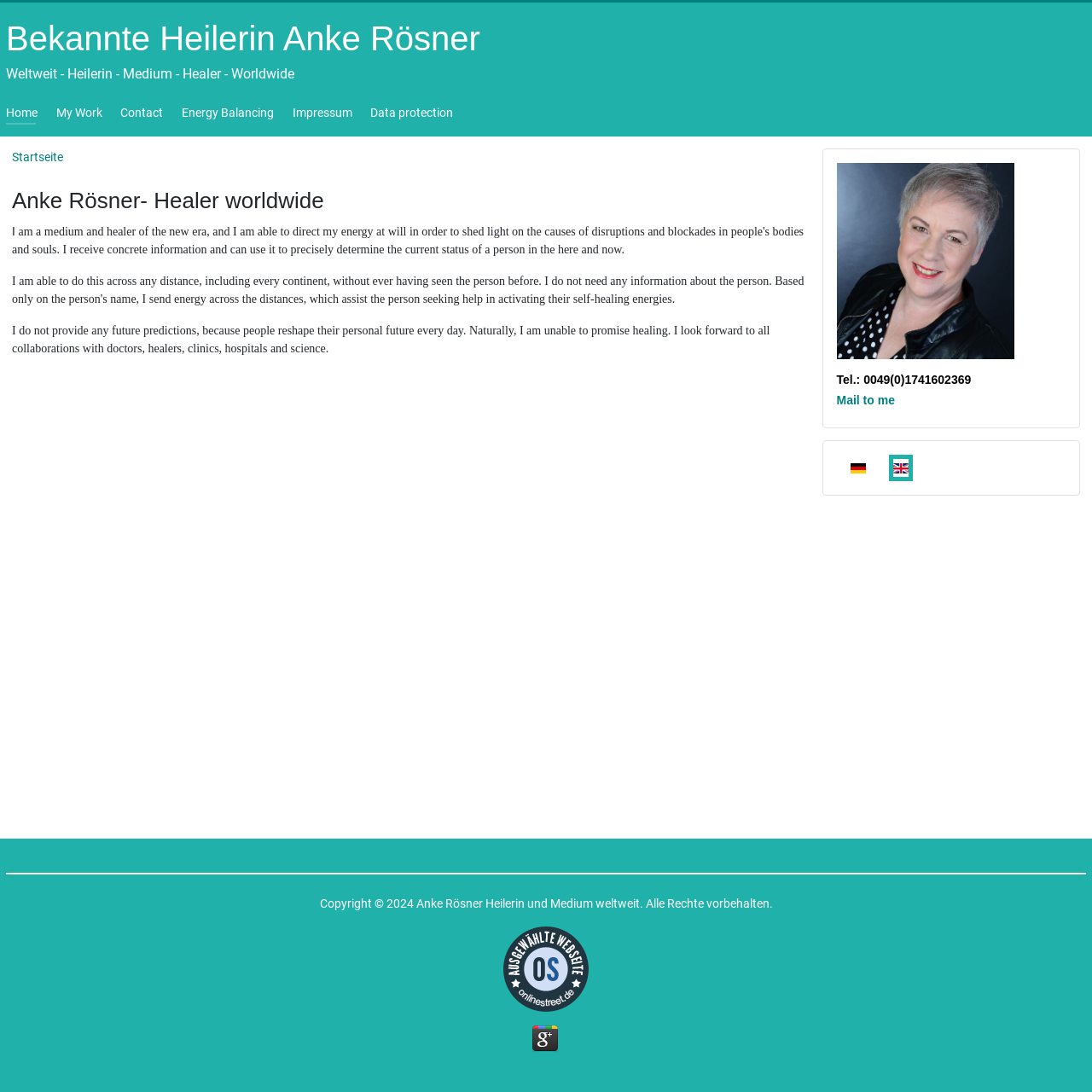Extract the main heading text from the webpage.

Anke Rösner- Healer worldwide